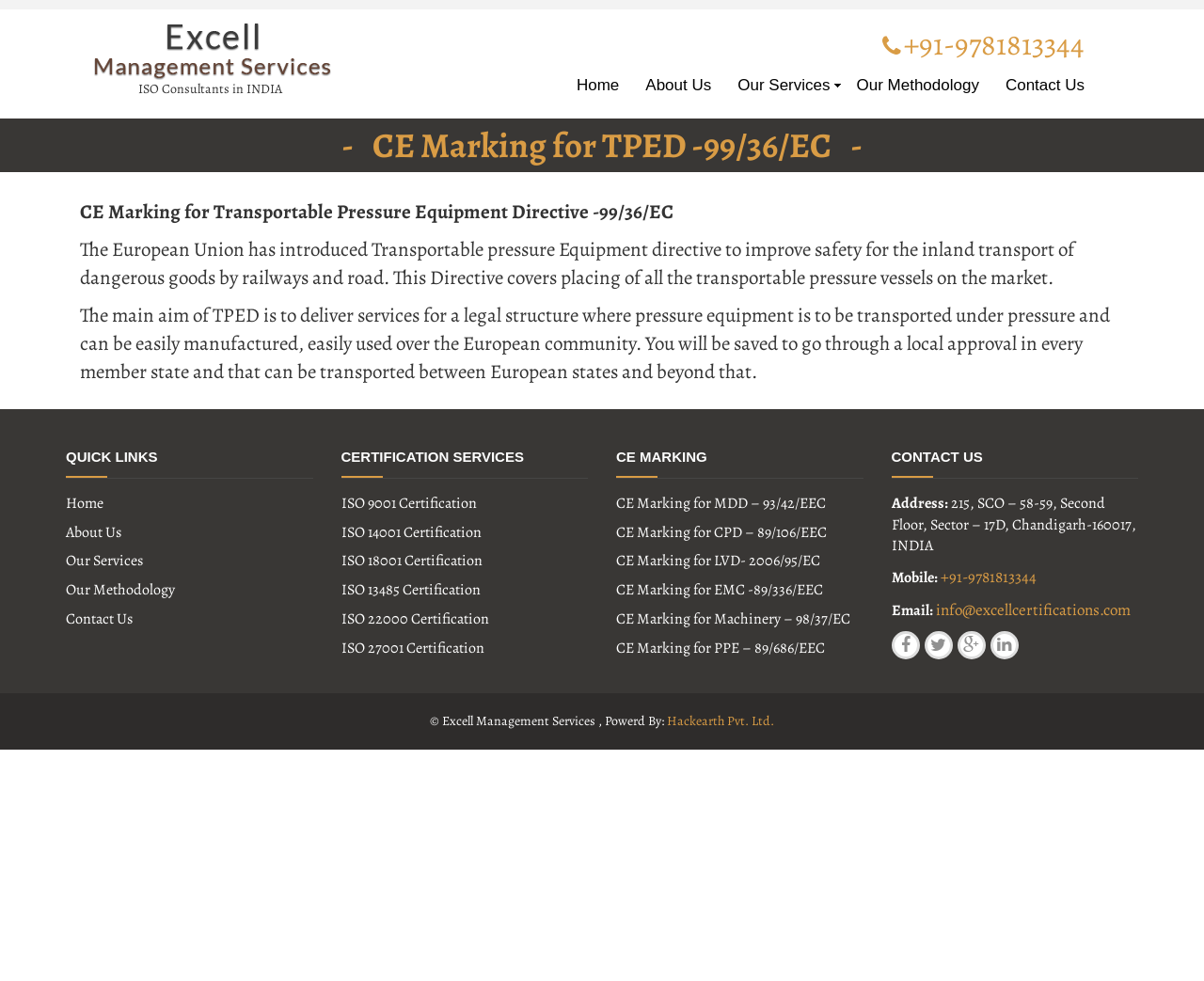What certification services are offered?
Please answer the question with a detailed response using the information from the screenshot.

I found the certification services offered by looking at the 'CERTIFICATION SERVICES' section, which lists several ISO certifications, including ISO 9001, ISO 14001, and others.